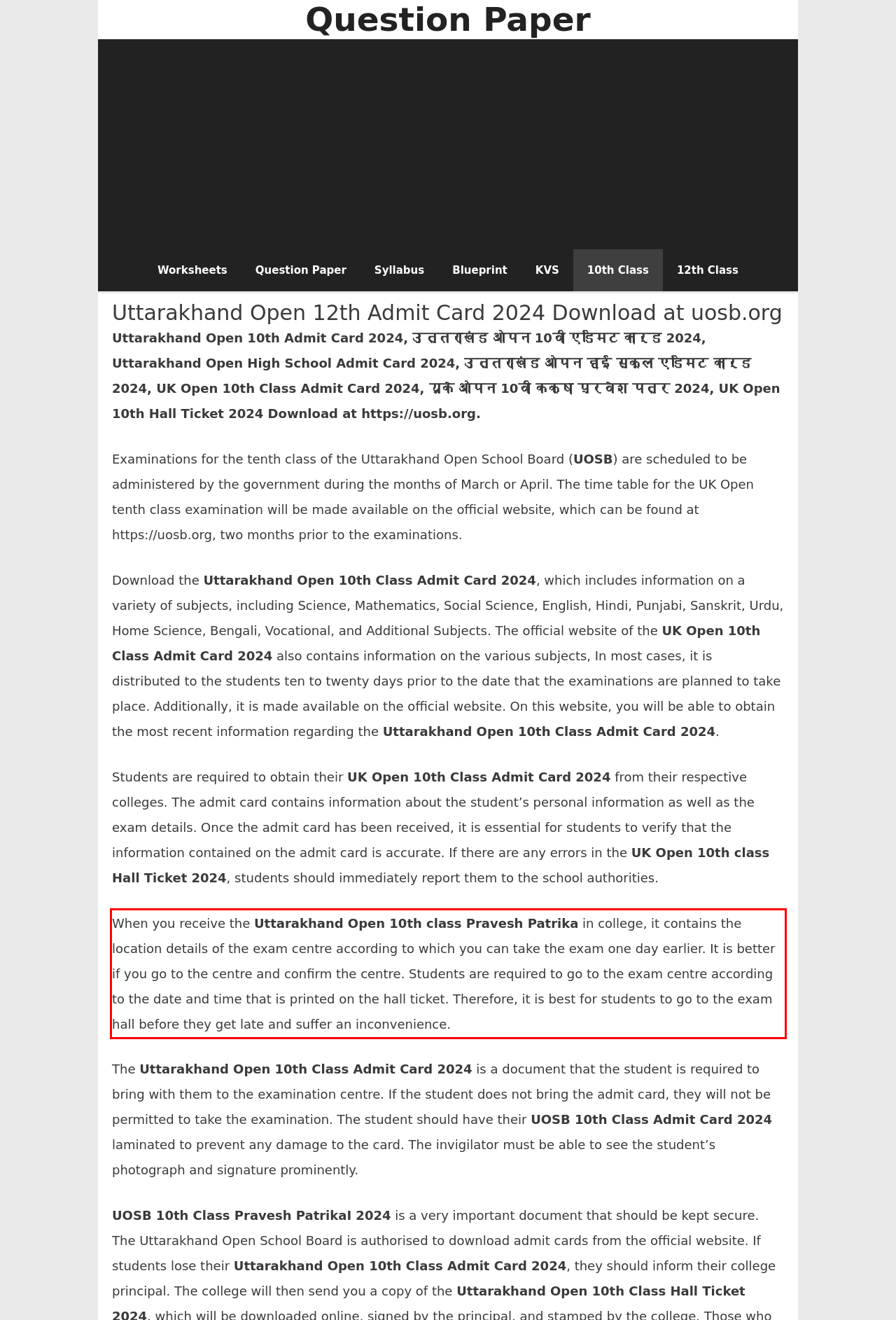Please examine the screenshot of the webpage and read the text present within the red rectangle bounding box.

When you receive the Uttarakhand Open 10th class Pravesh Patrika in college, it contains the location details of the exam centre according to which you can take the exam one day earlier. It is better if you go to the centre and confirm the centre. Students are required to go to the exam centre according to the date and time that is printed on the hall ticket. Therefore, it is best for students to go to the exam hall before they get late and suffer an inconvenience.